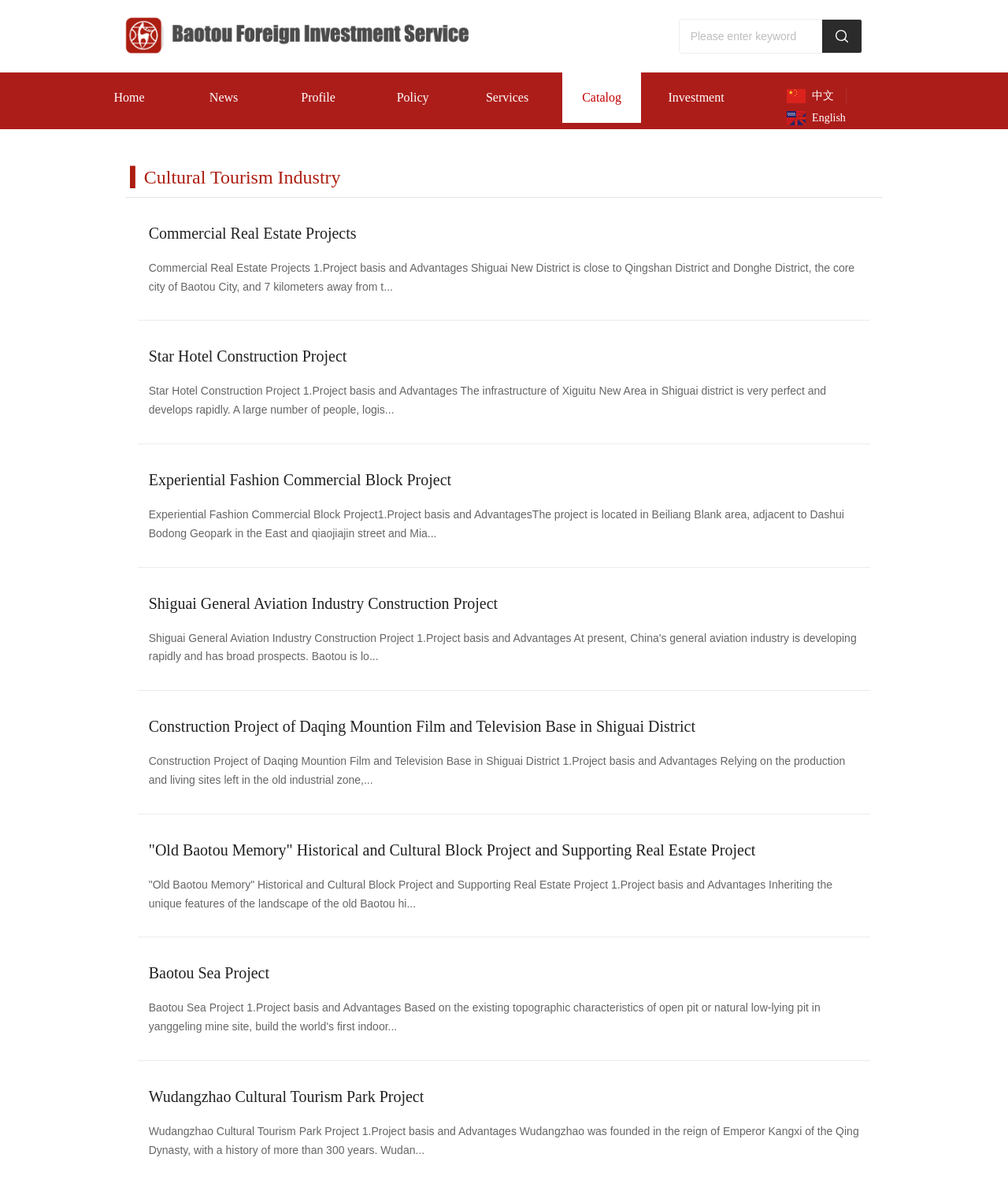Write an exhaustive caption that covers the webpage's main aspects.

The webpage is a platform for foreign services in Baotou, China. At the top, there is a search bar with a placeholder text "Please enter keyword" and a small icon to the right. Below the search bar, there are seven navigation links: "Home", "News", "Profile", "Policy", "Services", "Catalog", and "Investment". These links are aligned horizontally and take up about half of the screen width.

To the right of the navigation links, there are two language options: "中文" (Chinese) and "English". Below the language options, there is a section titled "Cultural Tourism Industry" with a brief description.

The main content of the webpage is a list of eight projects, each with a heading and a brief description. The projects are listed vertically, taking up most of the screen space. The headings of the projects are "Commercial Real Estate Projects", "Star Hotel Construction Project", "Experiential Fashion Commercial Block Project", "Shiguai General Aviation Industry Construction Project", "Construction Project of Daqing Mountion Film and Television Base in Shiguai District", '"Old Baotou Memory" Historical and Cultural Block Project and Supporting Real Estate Project', "Baotou Sea Project", and "Wudangzhao Cultural Tourism Park Project". Each project description is a brief summary of the project's basis and advantages.